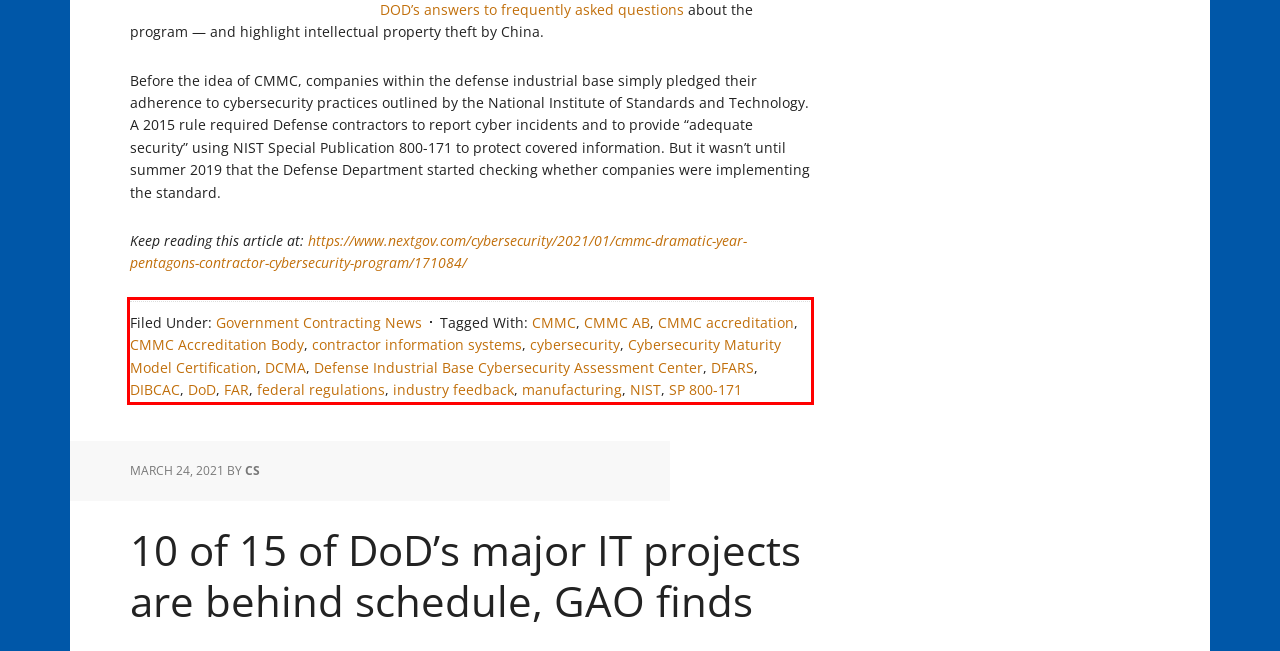You are provided with a screenshot of a webpage featuring a red rectangle bounding box. Extract the text content within this red bounding box using OCR.

Filed Under: Government Contracting News Tagged With: CMMC, CMMC AB, CMMC accreditation, CMMC Accreditation Body, contractor information systems, cybersecurity, Cybersecurity Maturity Model Certification, DCMA, Defense Industrial Base Cybersecurity Assessment Center, DFARS, DIBCAC, DoD, FAR, federal regulations, industry feedback, manufacturing, NIST, SP 800-171